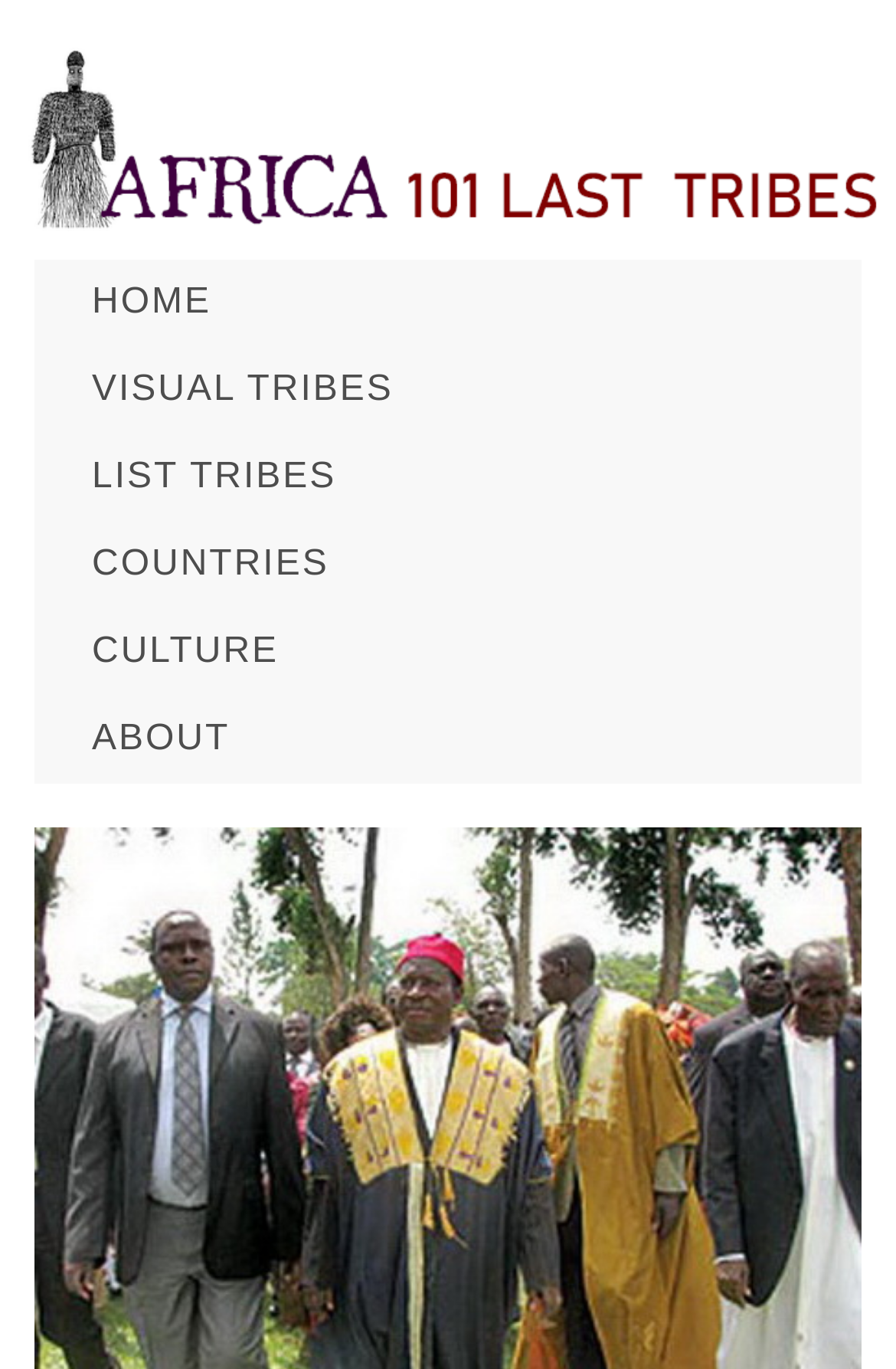Write a detailed summary of the webpage.

The webpage is about the Baruuli people, one of the last tribes in Africa. At the top of the page, there is a horizontal navigation menu with six links: "HOME", "VISUAL TRIBES", "LIST TRIBES", "COUNTRIES", "CULTURE", and "ABOUT". These links are aligned to the left and take up most of the width of the page. There is another link at the top right corner of the page, but its text is not specified. Below this navigation menu, there is a prominent link at the very top of the page, which may be a logo or a main title.